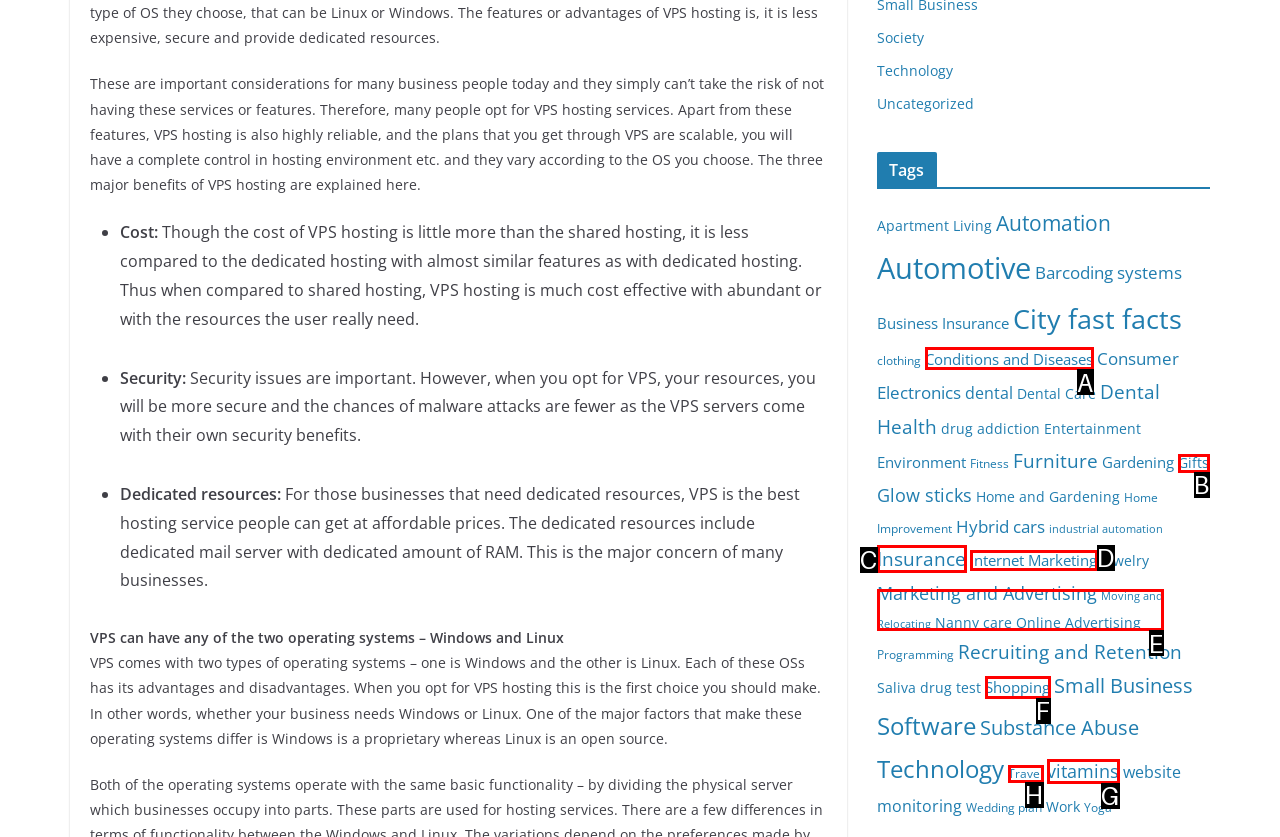Determine which HTML element matches the given description: Conditions and Diseases. Provide the corresponding option's letter directly.

A